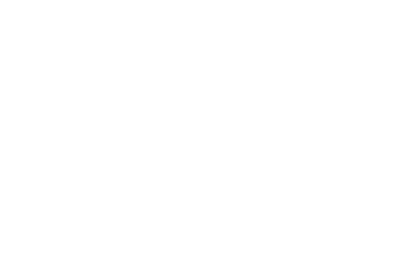Describe every aspect of the image in depth.

The image features the Shiitake Mushroom Extract, showcasing its benefits and potential applications. Shiitake mushrooms are well-known for their numerous health advantages, including immune support and heart health. This visual representation emphasizes the product's natural essence, appealing to consumers seeking herbal solutions. The extract is often utilized in dietary supplements and holistic remedies, underlining its popularity in herbal medicine. Ideal for those interested in enhancing their well-being through organic ingredients, this extract is a top choice in the realm of herbal extracts.